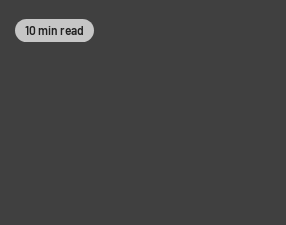What type of content is the webpage likely to feature?
Please provide a full and detailed response to the question.

The presence of a '10 min read' caption and the focus on readability and navigational ease suggest that the webpage is likely to feature in-depth educational content, such as detailed insights or analysis, that requires a longer reading time to fully comprehend.